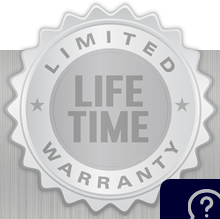Analyze the image and deliver a detailed answer to the question: What is the texture of the background?

The question inquires about the texture of the background. After analyzing the image, I observe that the background has a subtle texture resembling brushed metal, which gives the warranty promise a professional and durable feel.